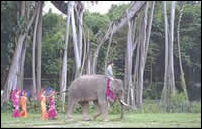Produce a meticulous caption for the image.

In this captivating scene, an elephant adorned with colorful decorations walks gracefully through a lush landscape, while a group of people in traditional attire follows closely behind. The vibrant clothing worn by the individuals adds a lively contrast to the serene surroundings, which feature tall trees that tower above, their long trunks extending prominently upward. This image likely captures a festive or ceremonial moment, reflecting the deep cultural connections and reverence for elephants in various traditions, especially in regions like Xishuangbanna, known for its rich biodiversity and cultural heritage. The overall atmosphere is one of harmony between humans, nature, and the majestic beauty of the ancient traditions that celebrate them.